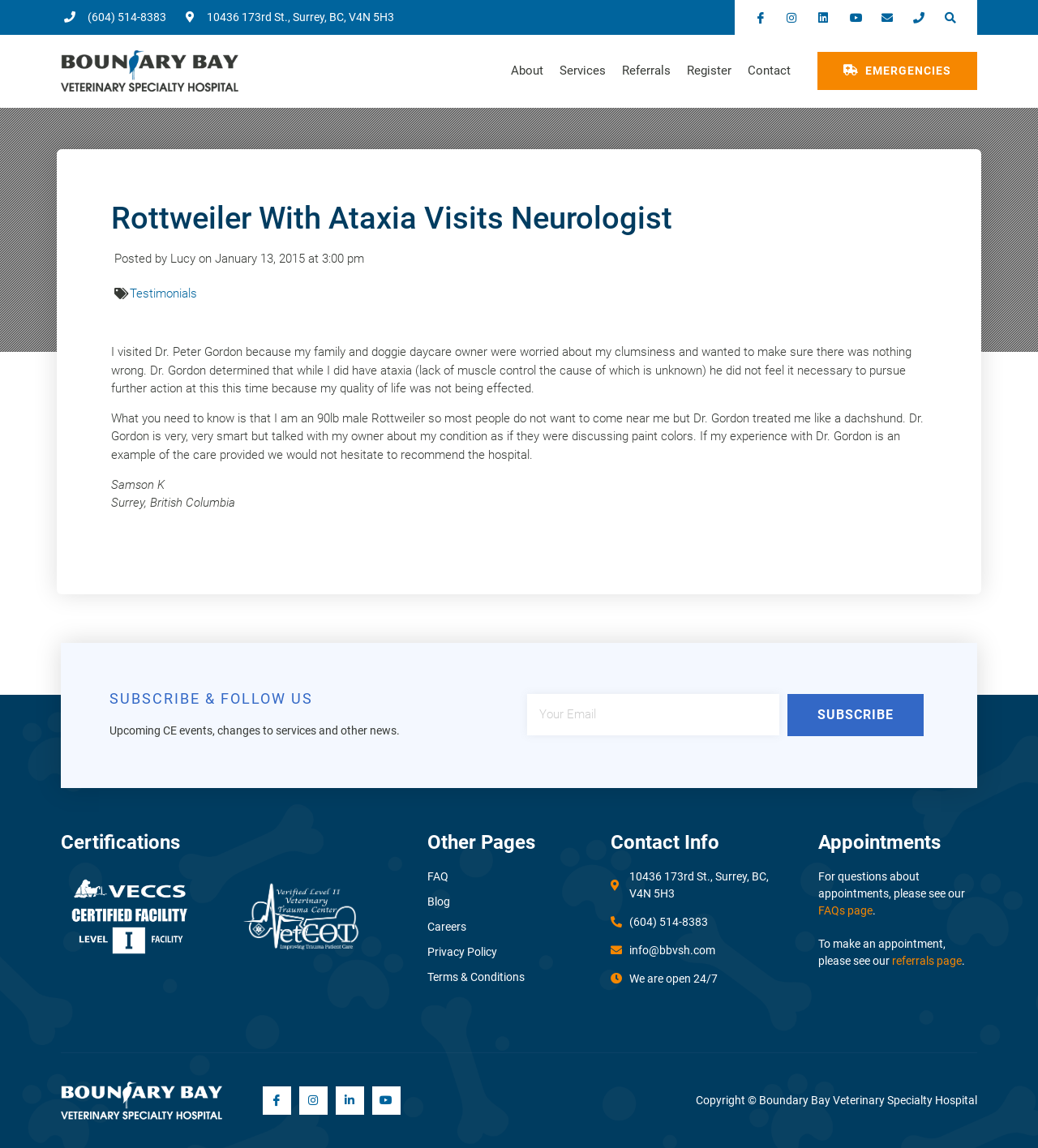Give a complete and precise description of the webpage's appearance.

This webpage is about a testimonial from a dog owner, Lucy, who visited Dr. Peter Gordon, a board-certified veterinary neurologist at Boundary Bay Veterinary Specialty Hospital. The page has a heading "Rottweiler With Ataxia Visits Neurologist" and features a testimonial from Lucy about her experience with Dr. Gordon.

At the top of the page, there are several links to the hospital's contact information, including phone number, address, and emergency services. Below this, there is a navigation menu with links to "About", "Services", "Referrals", "Register", and "Contact" pages.

The main content of the page is divided into two sections. The first section features a testimonial from Lucy, who describes her experience with Dr. Gordon and how he diagnosed her dog with ataxia. The testimonial is written in a conversational tone and includes details about Dr. Gordon's approach and bedside manner.

The second section of the page features several links and headings, including "SUBSCRIBE & FOLLOW US", "Certifications", "Other Pages", "Contact Info", and "Appointments". There are also links to the hospital's social media profiles, including Facebook, Instagram, LinkedIn, and YouTube.

At the bottom of the page, there is a copyright notice and a statement about the hospital being open 24/7. Overall, the page has a clean and organized layout, with clear headings and concise text.